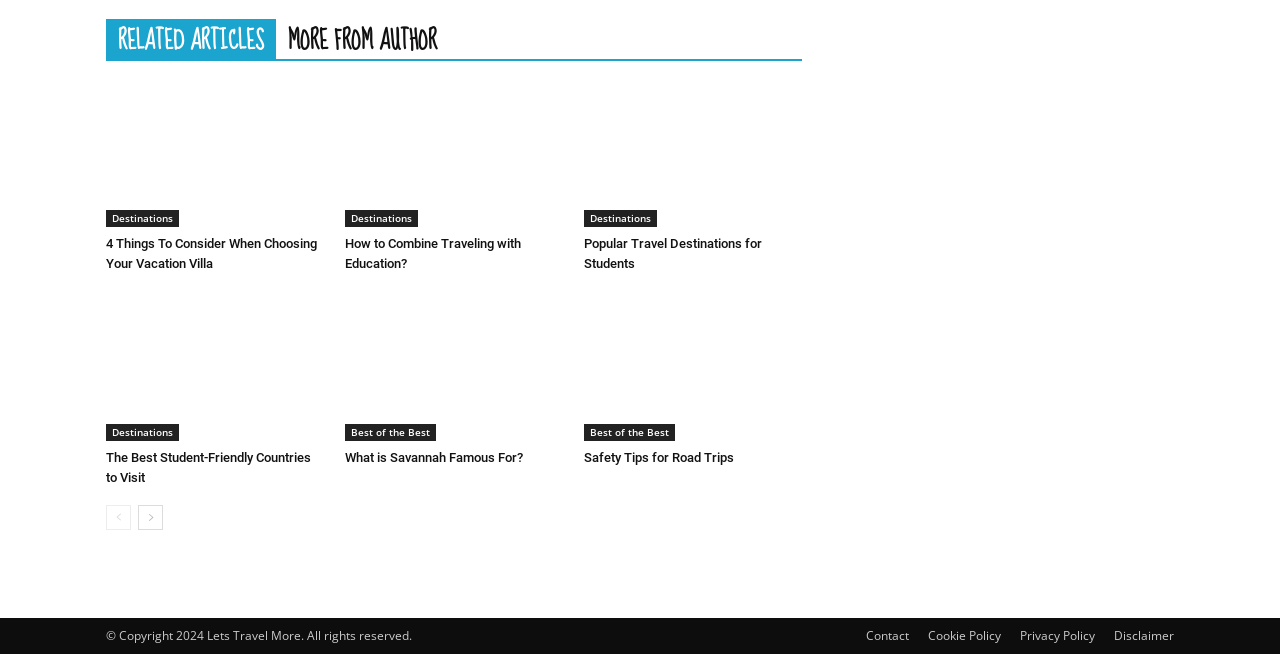Determine the bounding box coordinates of the clickable region to follow the instruction: "Click on 'next-page'".

[0.108, 0.772, 0.127, 0.811]